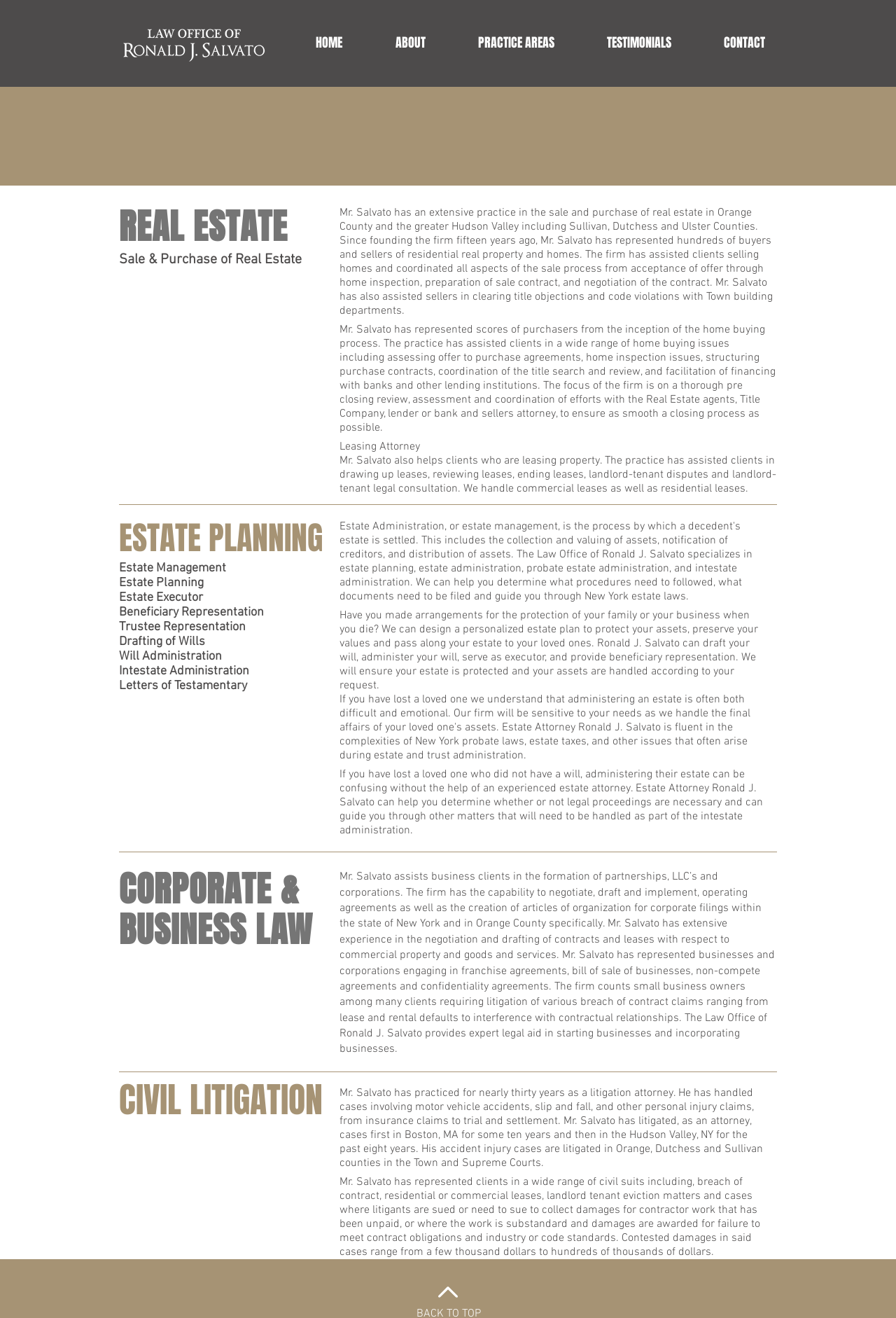Mark the bounding box of the element that matches the following description: "PRACTICE AREAS".

[0.504, 0.022, 0.648, 0.044]